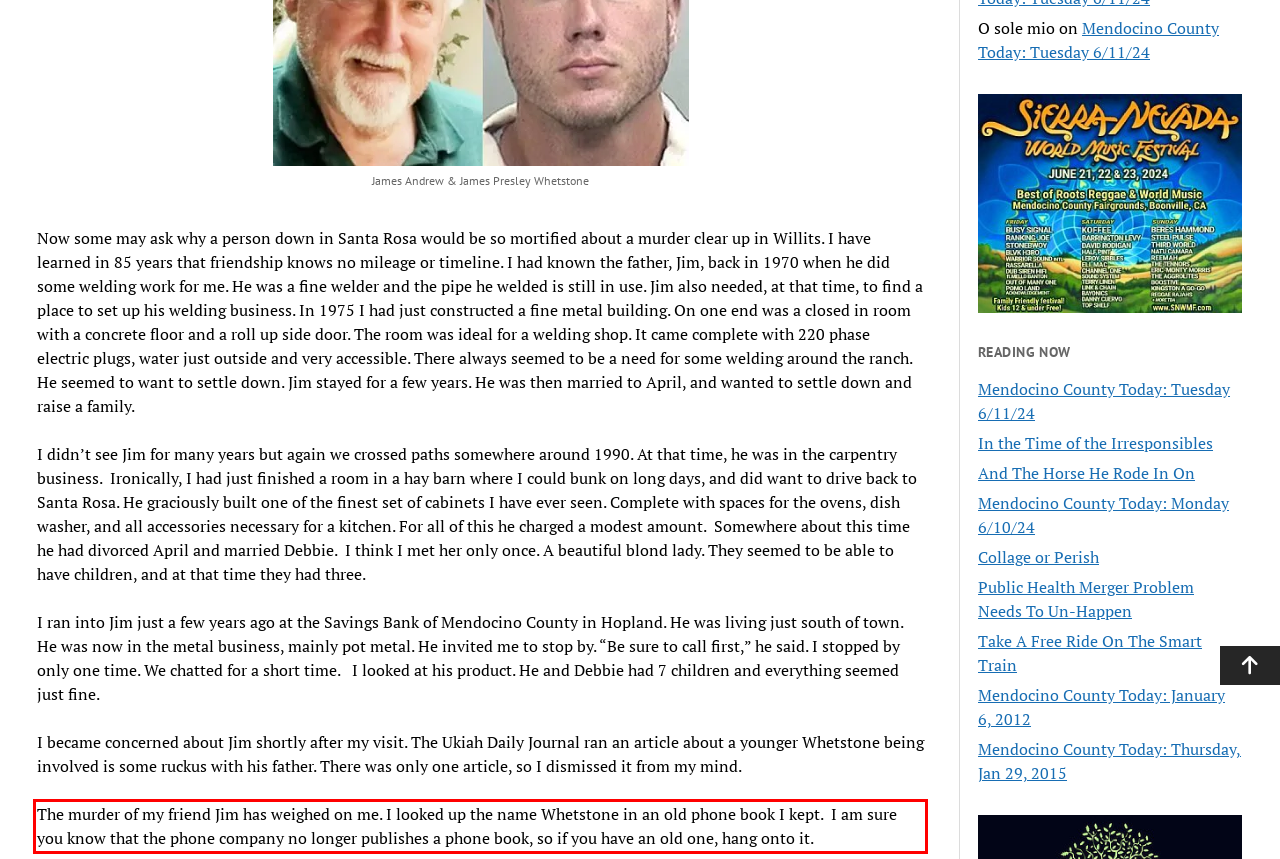Please perform OCR on the UI element surrounded by the red bounding box in the given webpage screenshot and extract its text content.

The murder of my friend Jim has weighed on me. I looked up the name Whetstone in an old phone book I kept. I am sure you know that the phone company no longer publishes a phone book, so if you have an old one, hang onto it.